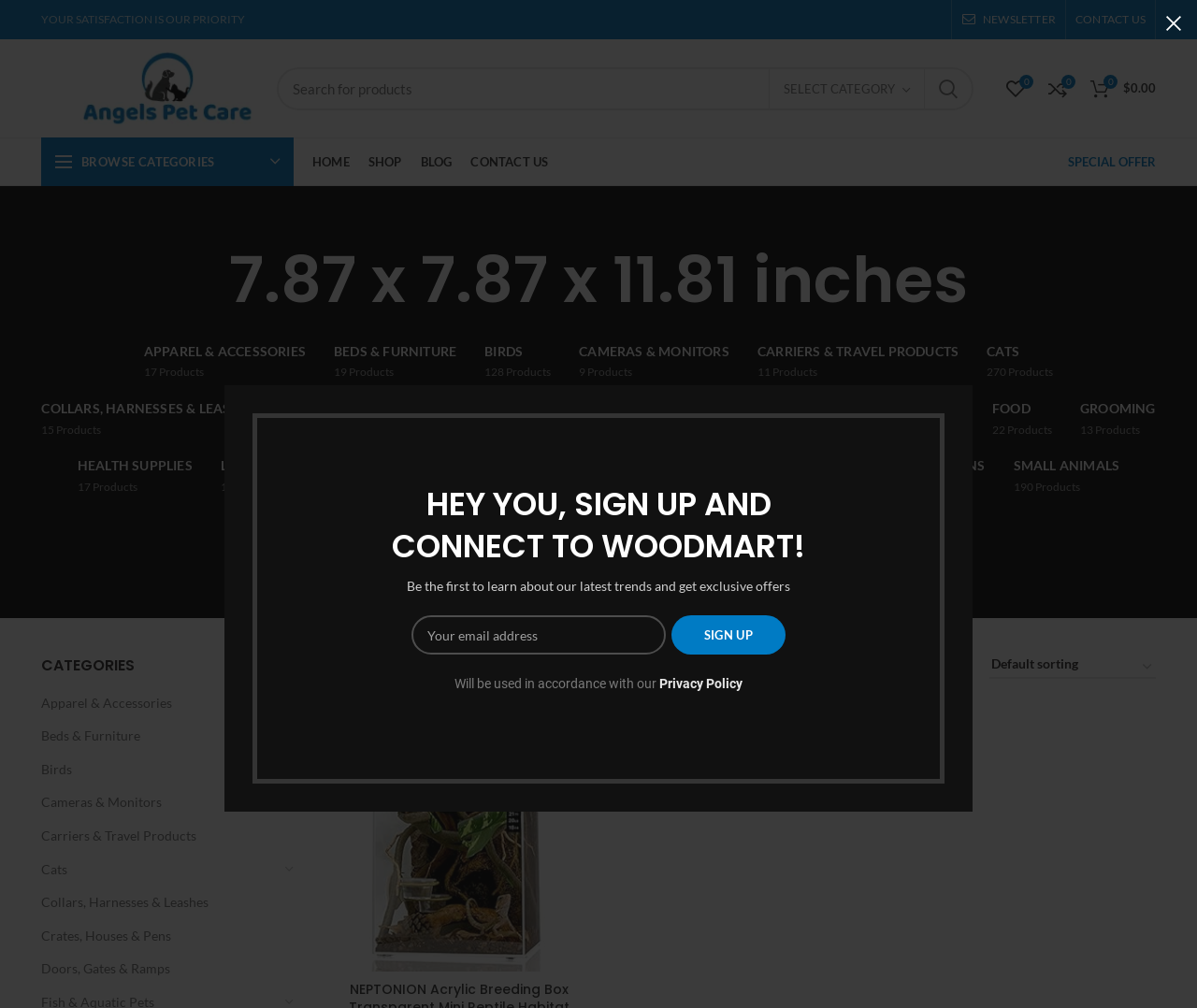Find the bounding box coordinates of the element to click in order to complete the given instruction: "View product details."

[0.463, 0.652, 0.588, 0.667]